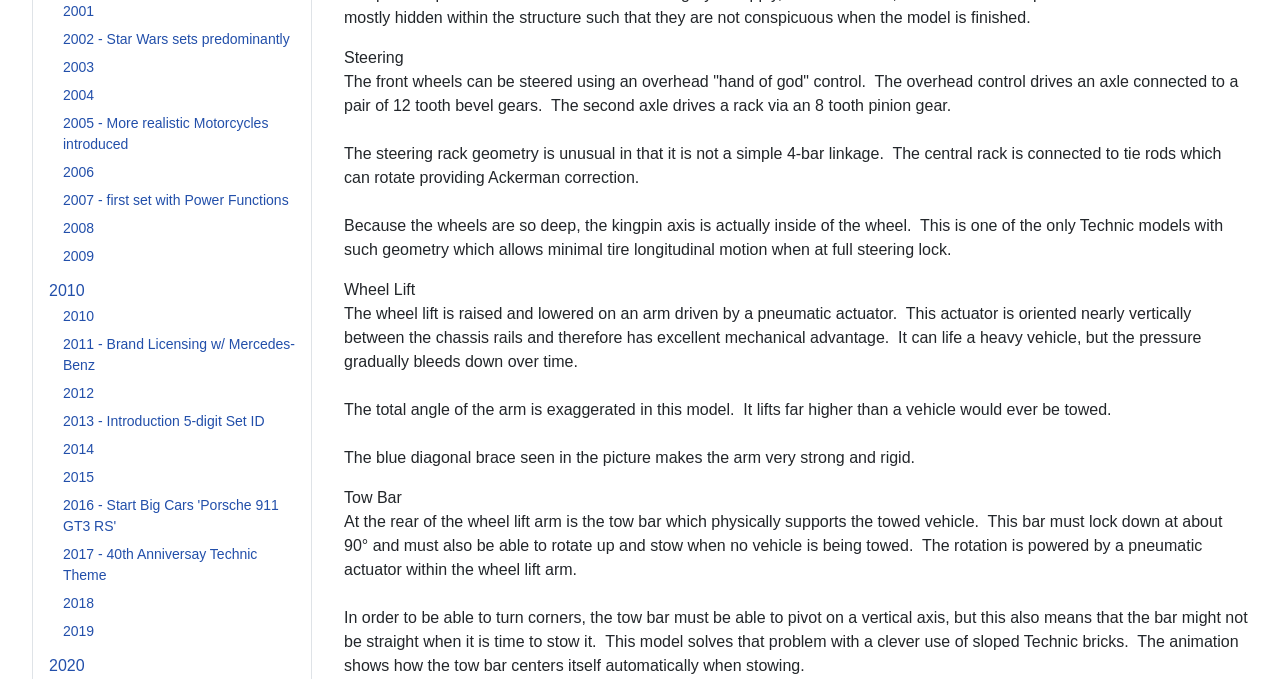Provide a brief response using a word or short phrase to this question:
How many links are visible on the webpage?

2